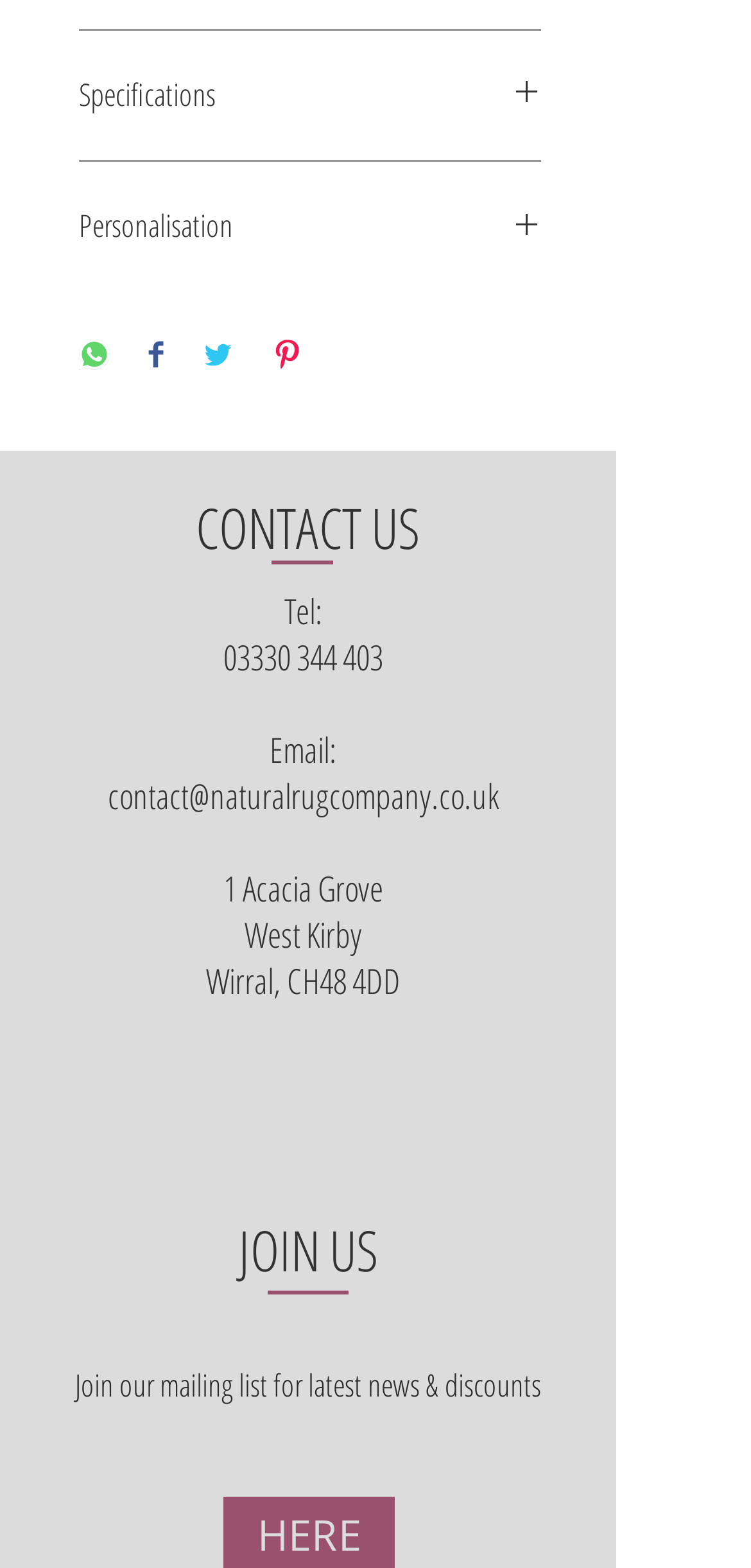Determine the bounding box coordinates of the element that should be clicked to execute the following command: "Contact us".

[0.26, 0.312, 0.558, 0.36]